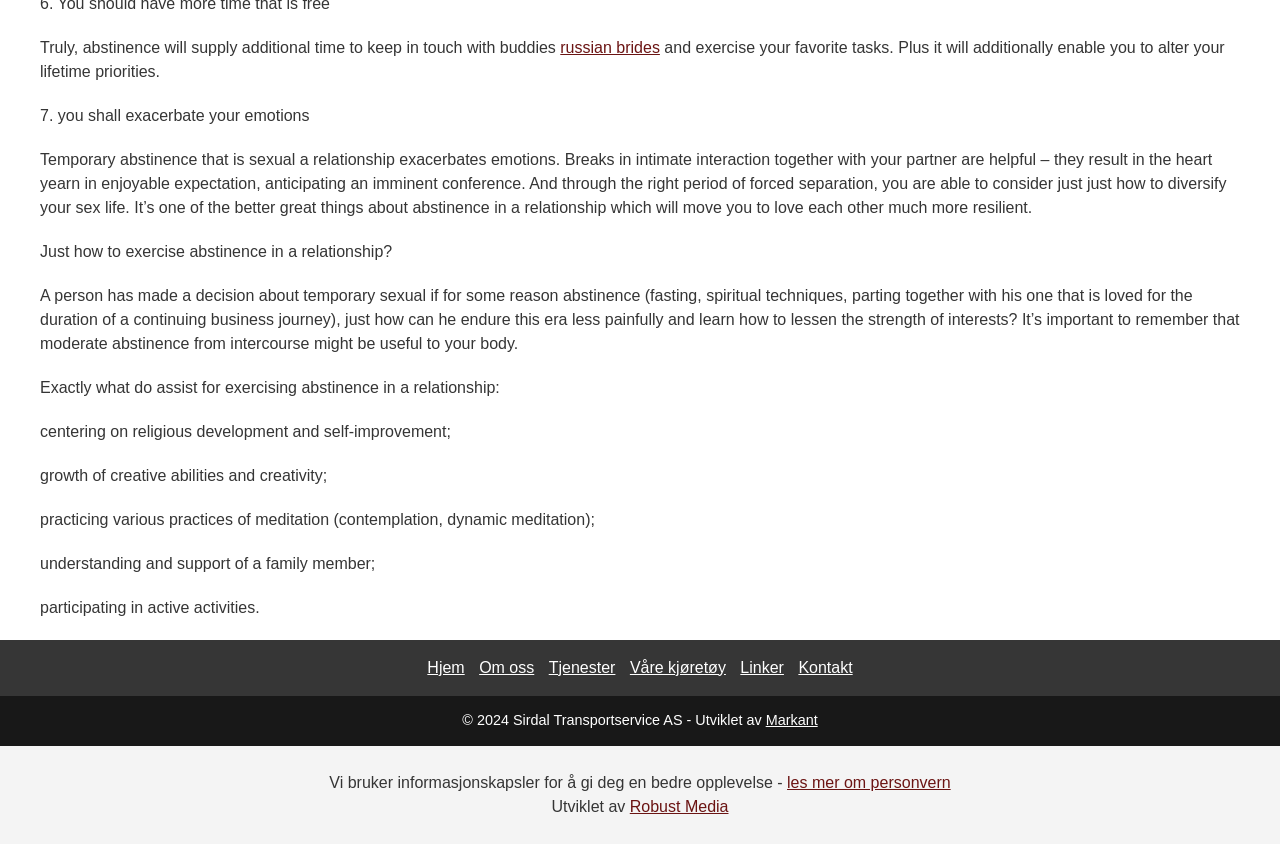Find the bounding box coordinates for the HTML element specified by: "russian brides".

[0.438, 0.046, 0.516, 0.066]